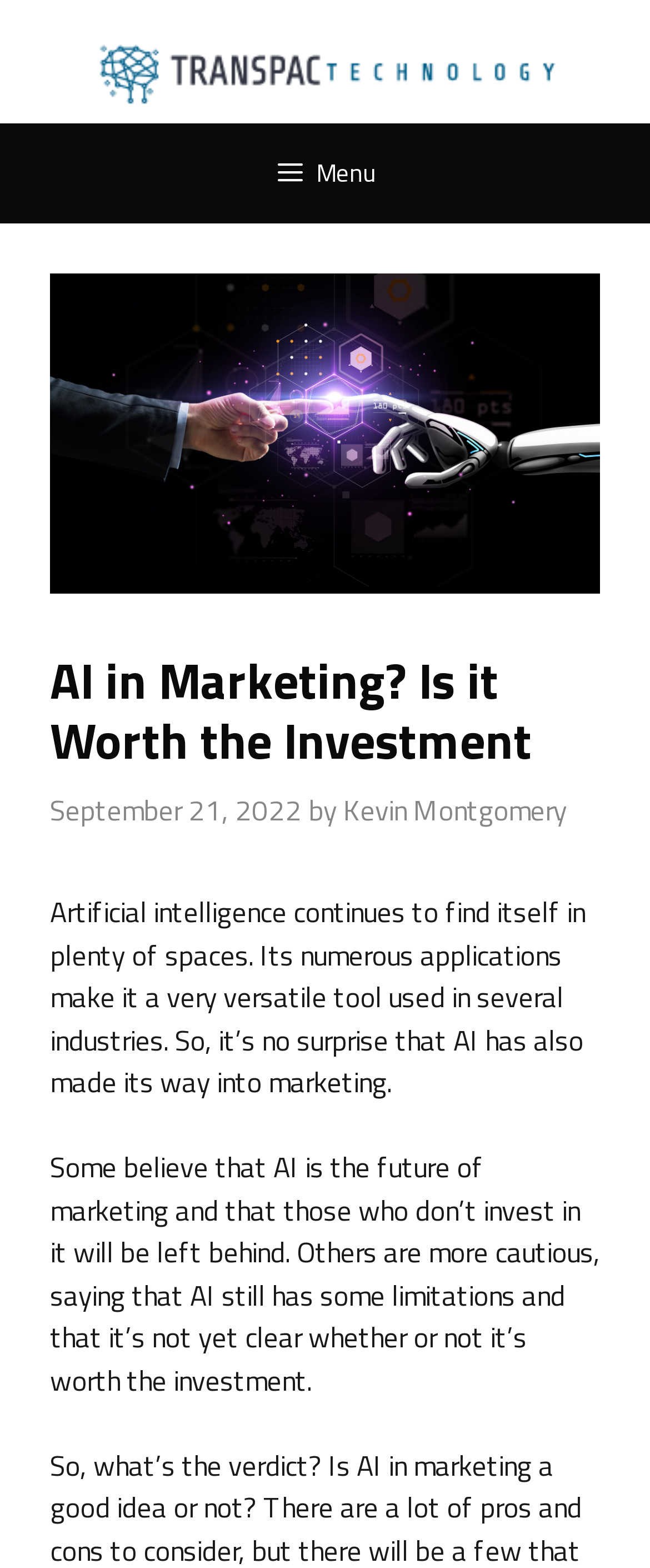What is the company name in the banner?
Analyze the image and provide a thorough answer to the question.

The banner at the top of the webpage contains a link with the text 'Transpac Technology', which is likely the company name.